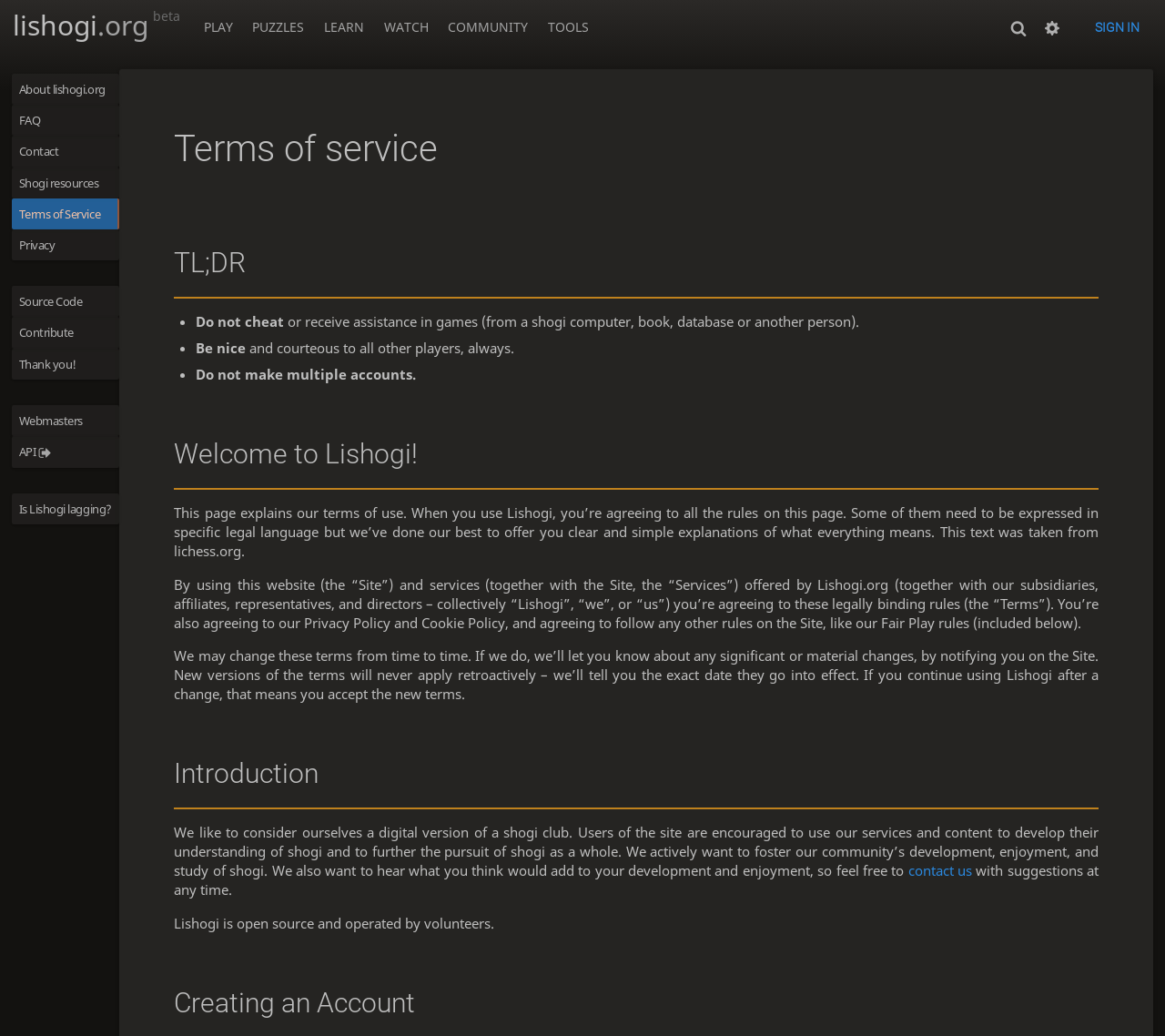Find the bounding box coordinates of the element's region that should be clicked in order to follow the given instruction: "Click PLAY". The coordinates should consist of four float numbers between 0 and 1, i.e., [left, top, right, bottom].

[0.166, 0.0, 0.207, 0.042]